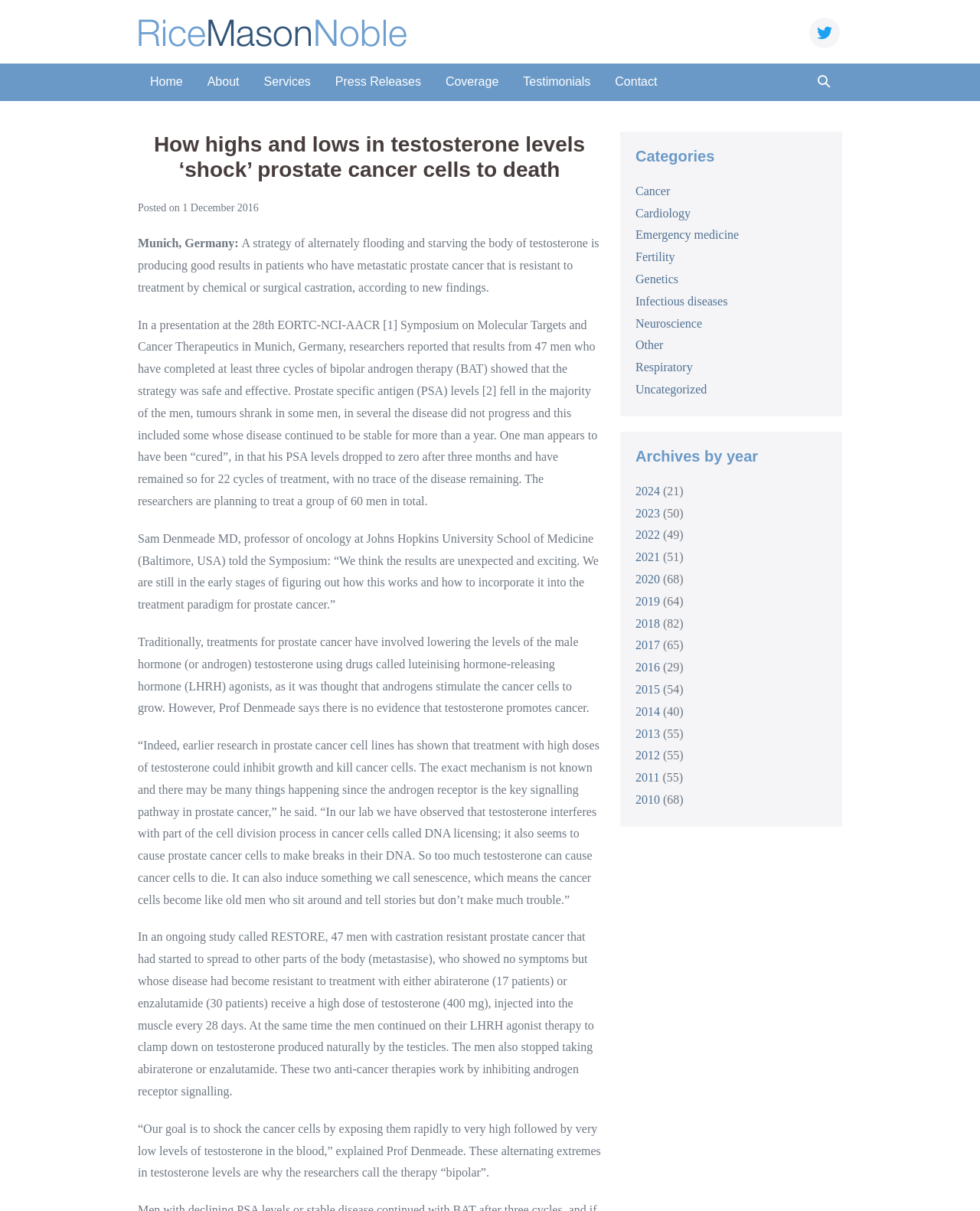Observe the image and answer the following question in detail: What is the goal of the bipolar androgen therapy?

The goal of the bipolar androgen therapy is to shock the cancer cells by exposing them rapidly to very high followed by very low levels of testosterone in the blood, as explained by Prof Denmeade.